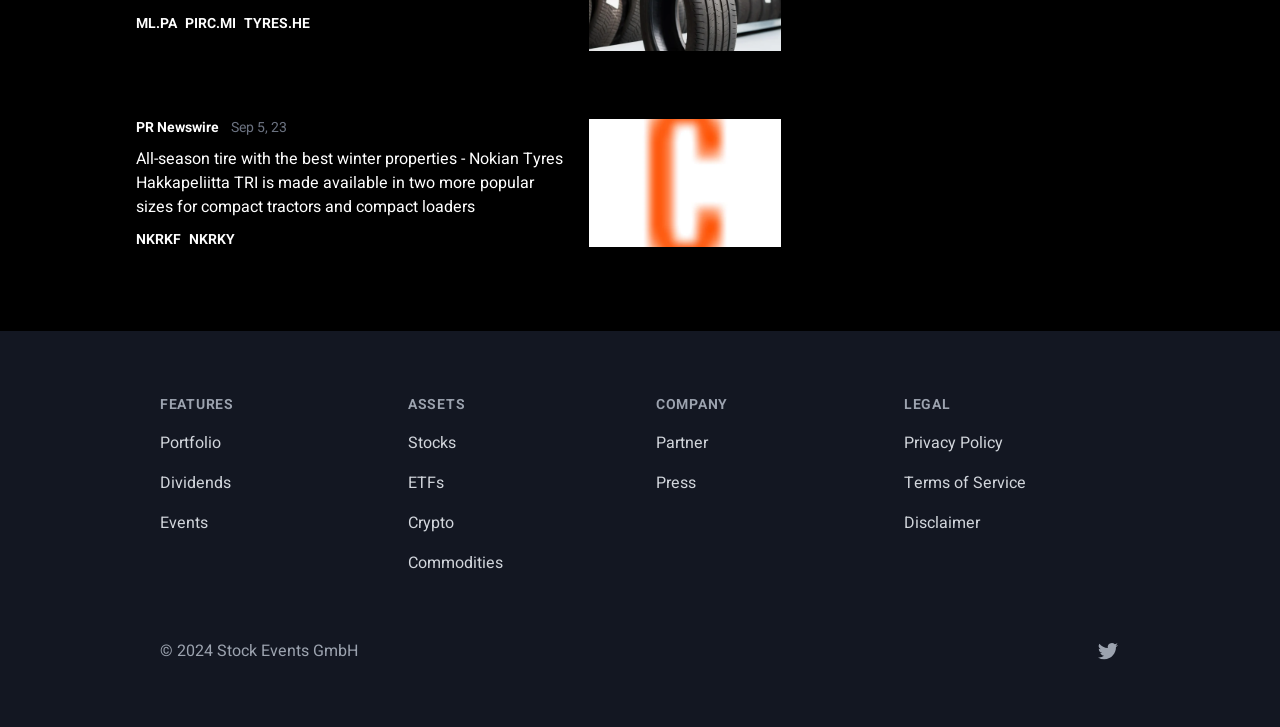Can you identify the bounding box coordinates of the clickable region needed to carry out this instruction: 'Explore commodities'? The coordinates should be four float numbers within the range of 0 to 1, stated as [left, top, right, bottom].

[0.319, 0.758, 0.393, 0.791]